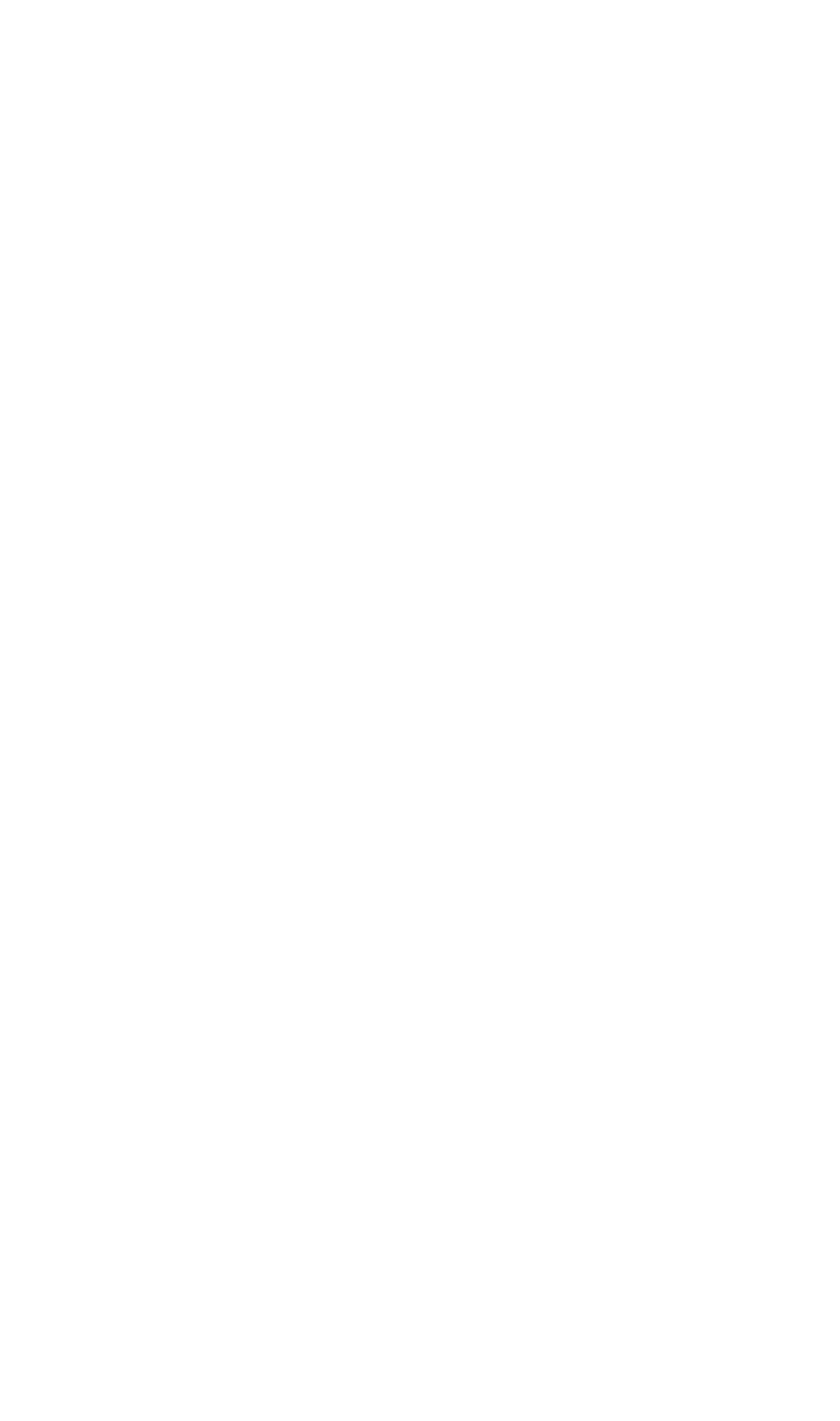Based on the element description: "About Us", identify the UI element and provide its bounding box coordinates. Use four float numbers between 0 and 1, [left, top, right, bottom].

[0.038, 0.415, 0.275, 0.452]